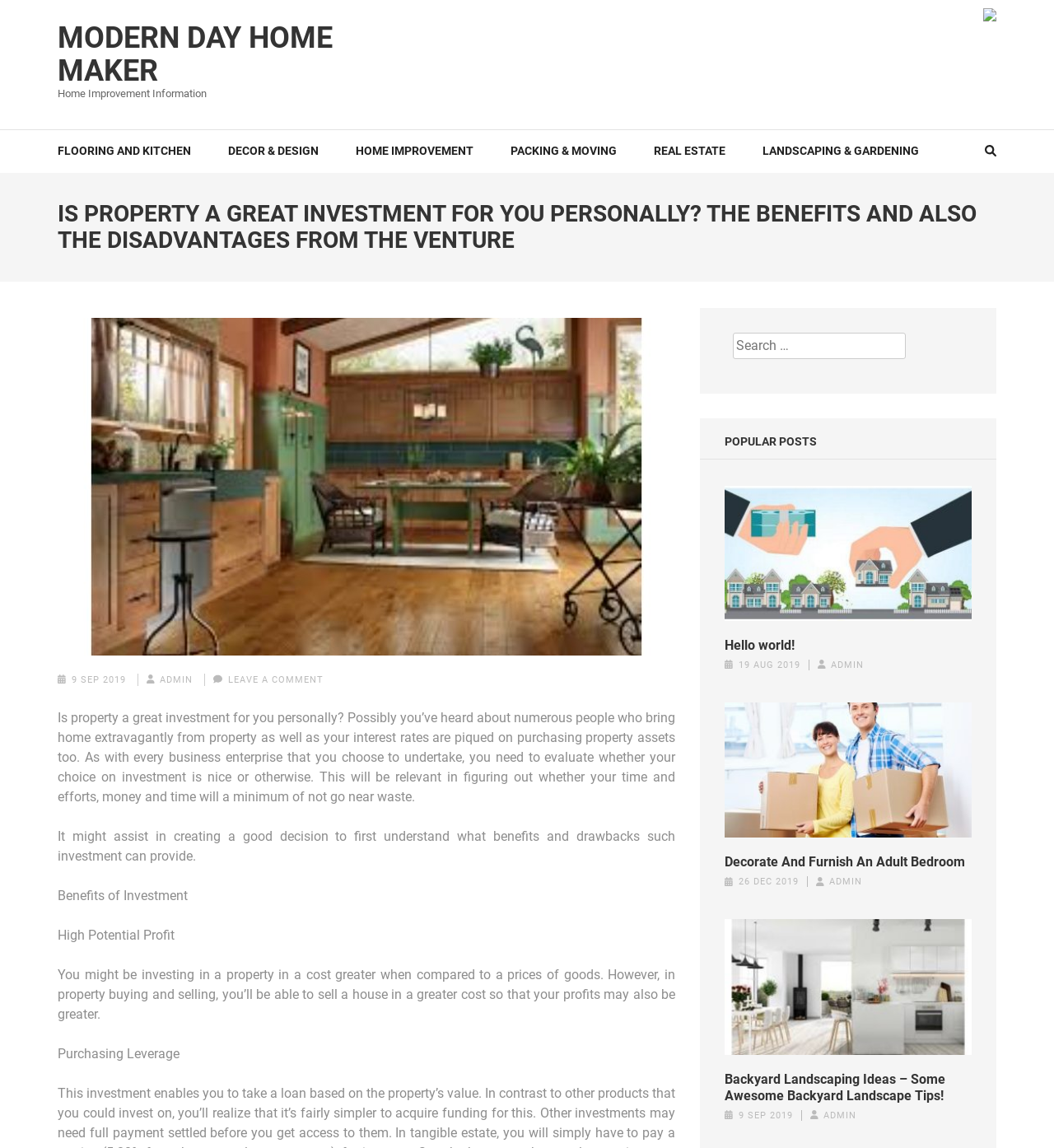Please pinpoint the bounding box coordinates for the region I should click to adhere to this instruction: "Click the link to read about the fact-finding mission to Montenegro".

None